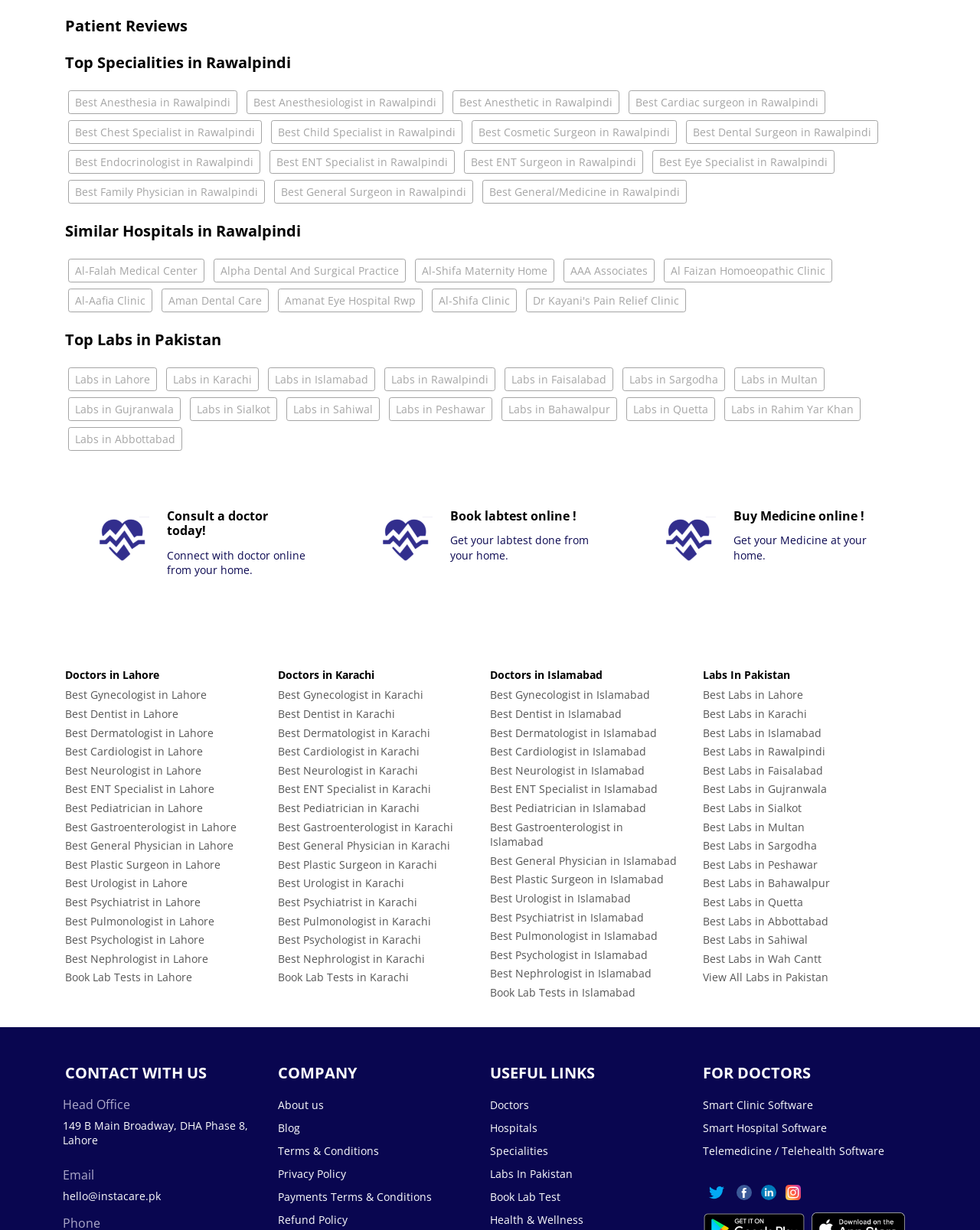How many cities are listed under 'Top Labs in Pakistan'?
Relying on the image, give a concise answer in one word or a brief phrase.

11